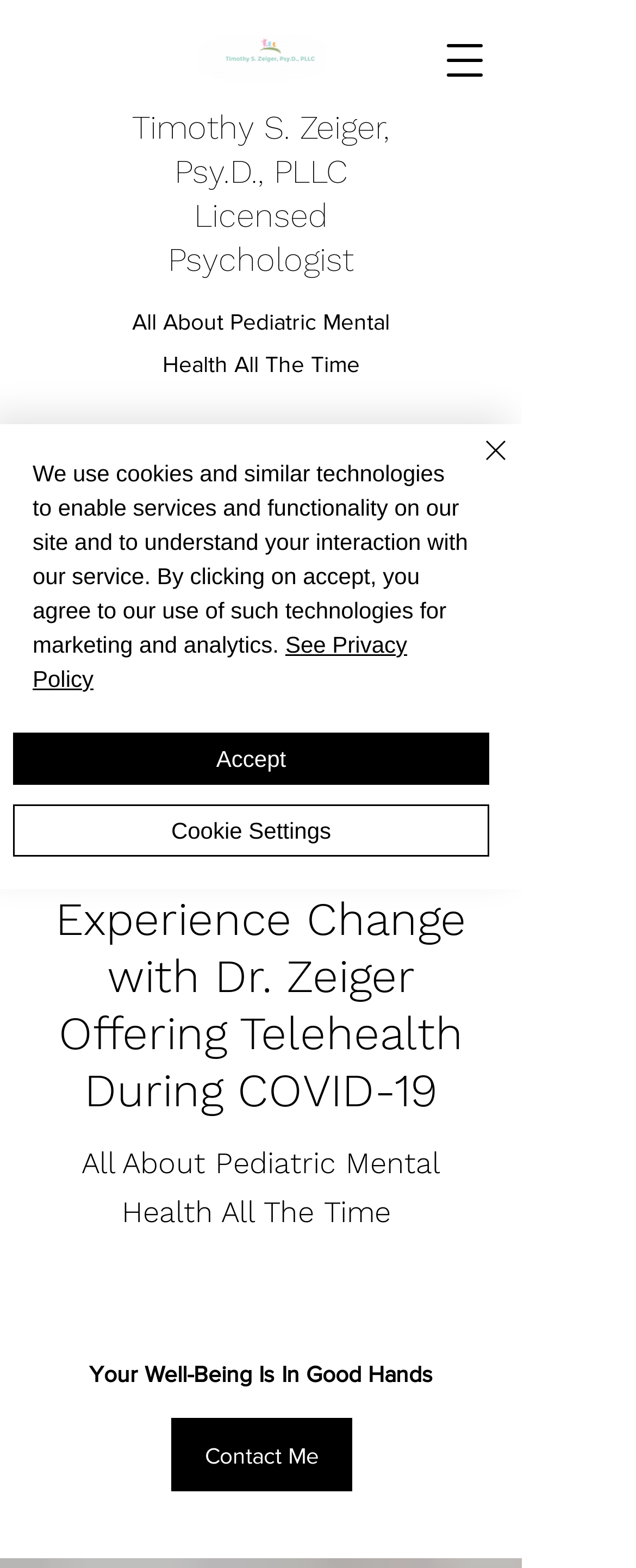What is the purpose of the 'Open navigation menu' button?
Using the visual information from the image, give a one-word or short-phrase answer.

To open navigation menu